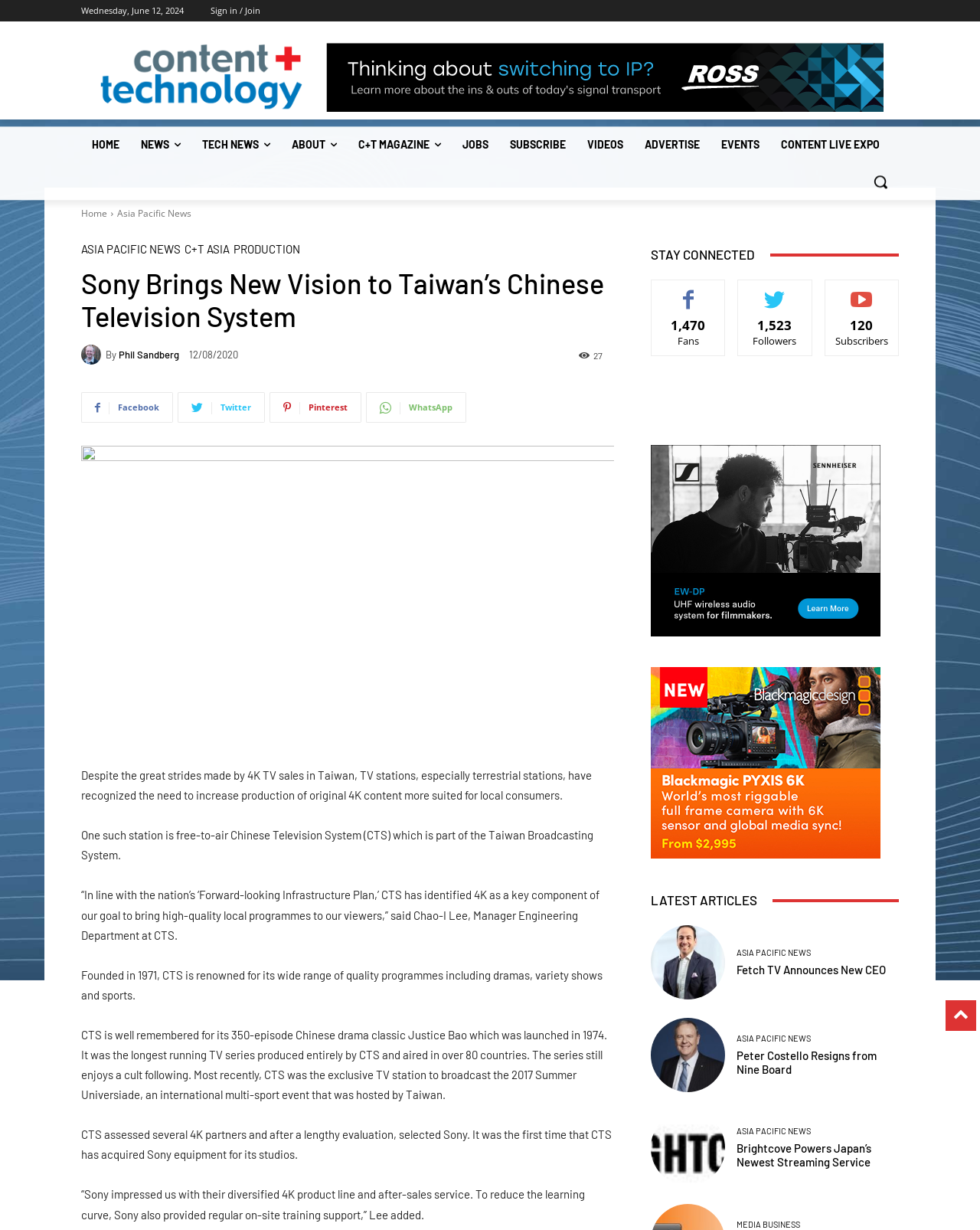Using the description: "alt="Ross Video" title="Ross Video"", determine the UI element's bounding box coordinates. Ensure the coordinates are in the format of four float numbers between 0 and 1, i.e., [left, top, right, bottom].

[0.333, 0.035, 0.902, 0.091]